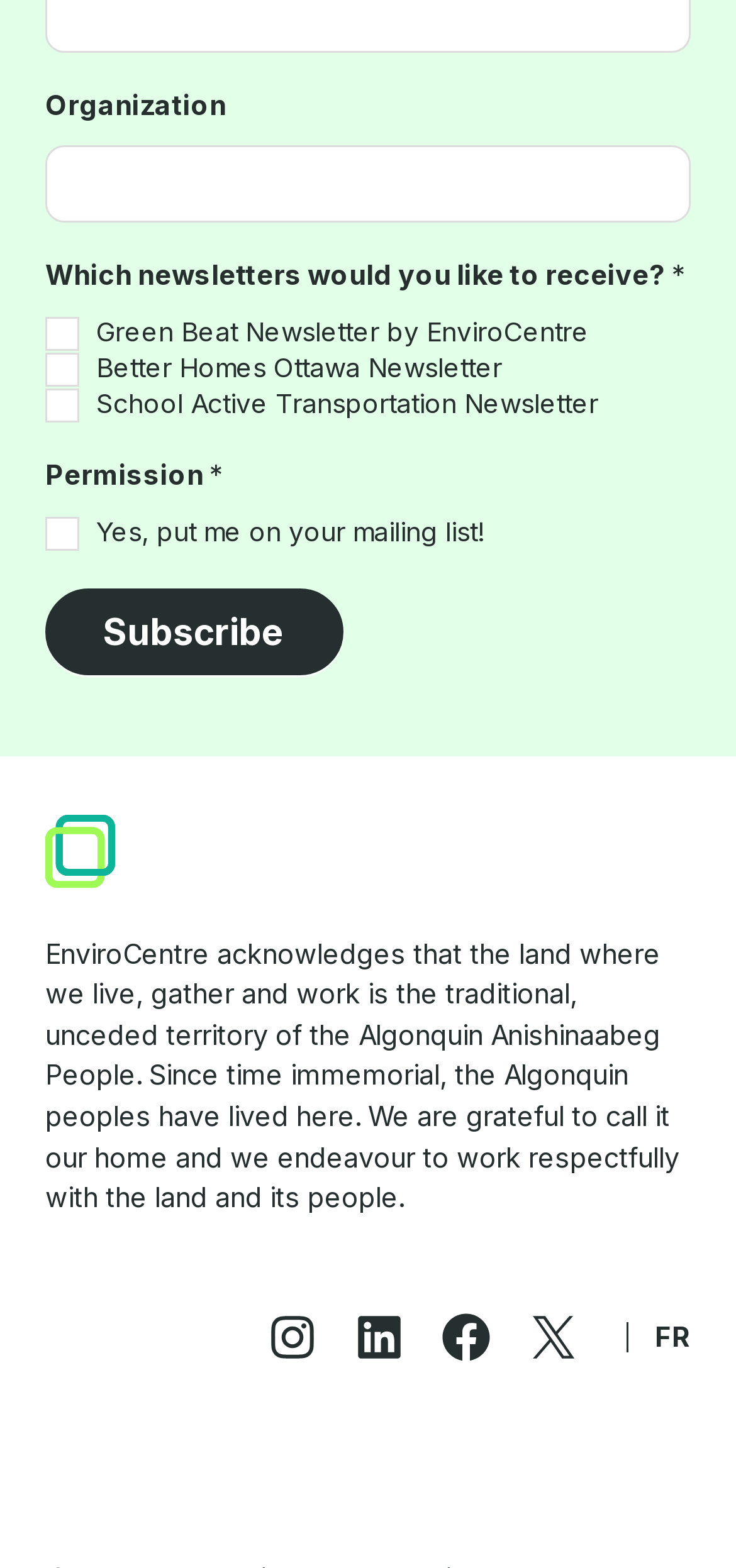Locate the bounding box coordinates of the segment that needs to be clicked to meet this instruction: "Click Subscribe".

[0.062, 0.375, 0.466, 0.43]